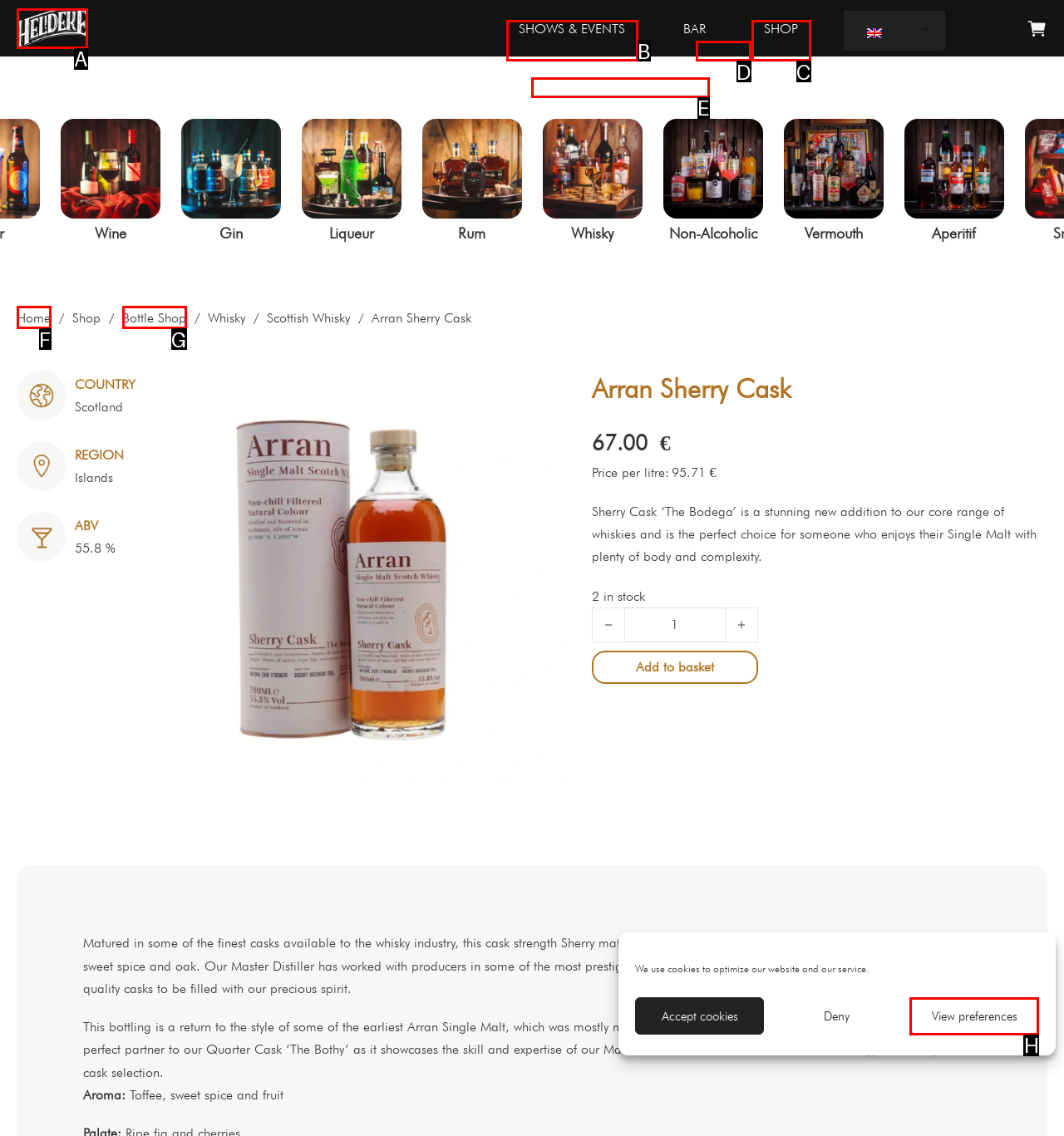Identify which HTML element matches the description: Bar Menu
Provide your answer in the form of the letter of the correct option from the listed choices.

D